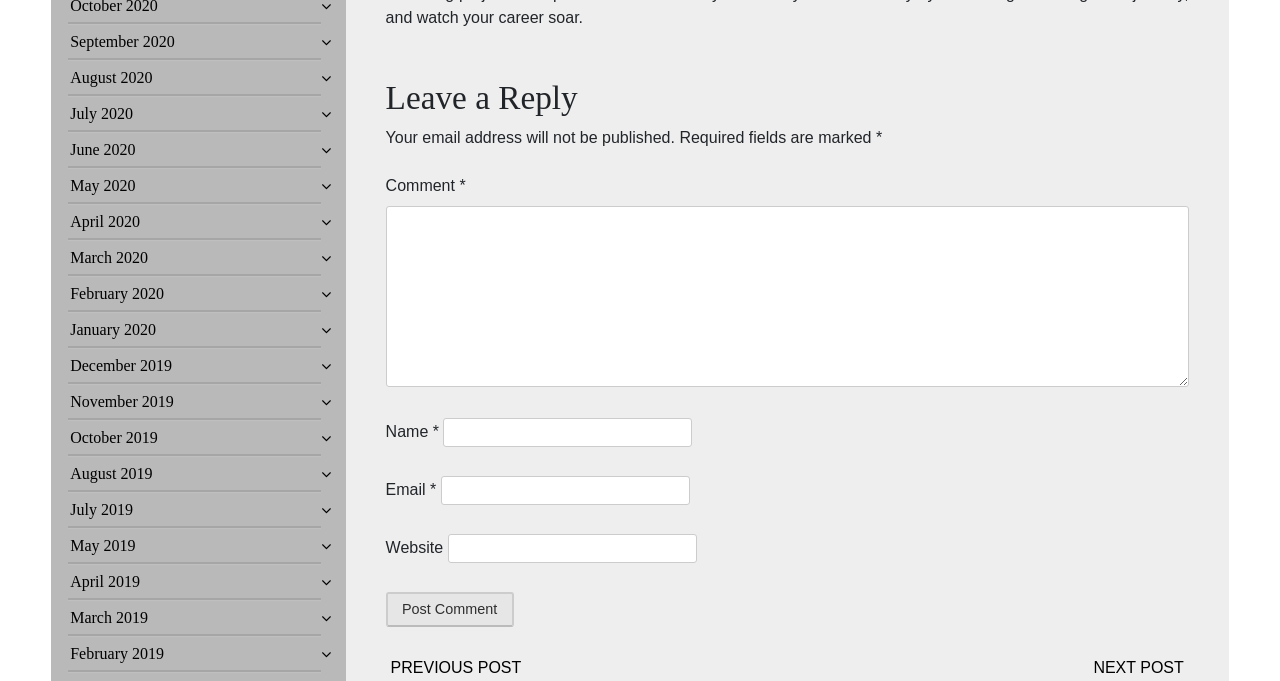Please respond in a single word or phrase: 
What is the purpose of the links on the left side?

Archive links